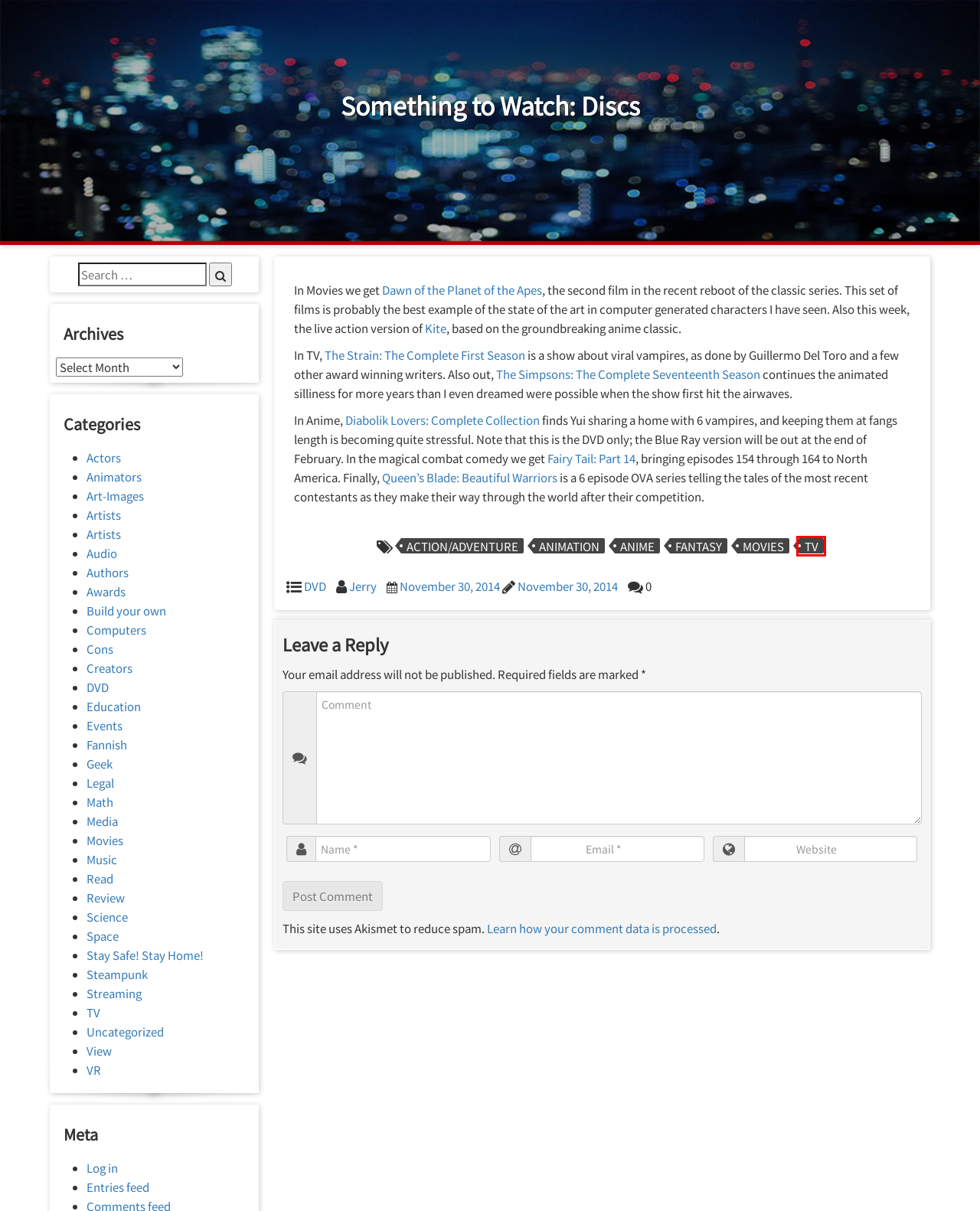A screenshot of a webpage is given with a red bounding box around a UI element. Choose the description that best matches the new webpage shown after clicking the element within the red bounding box. Here are the candidates:
A. Animation – Strider’s Web
B. Math – Strider’s Web
C. Media – Strider’s Web
D. Authors – Strider’s Web
E. TV – Strider’s Web
F. Awards – Strider’s Web
G. Creators – Strider’s Web
H. Stay Safe! Stay Home! – Strider’s Web

E